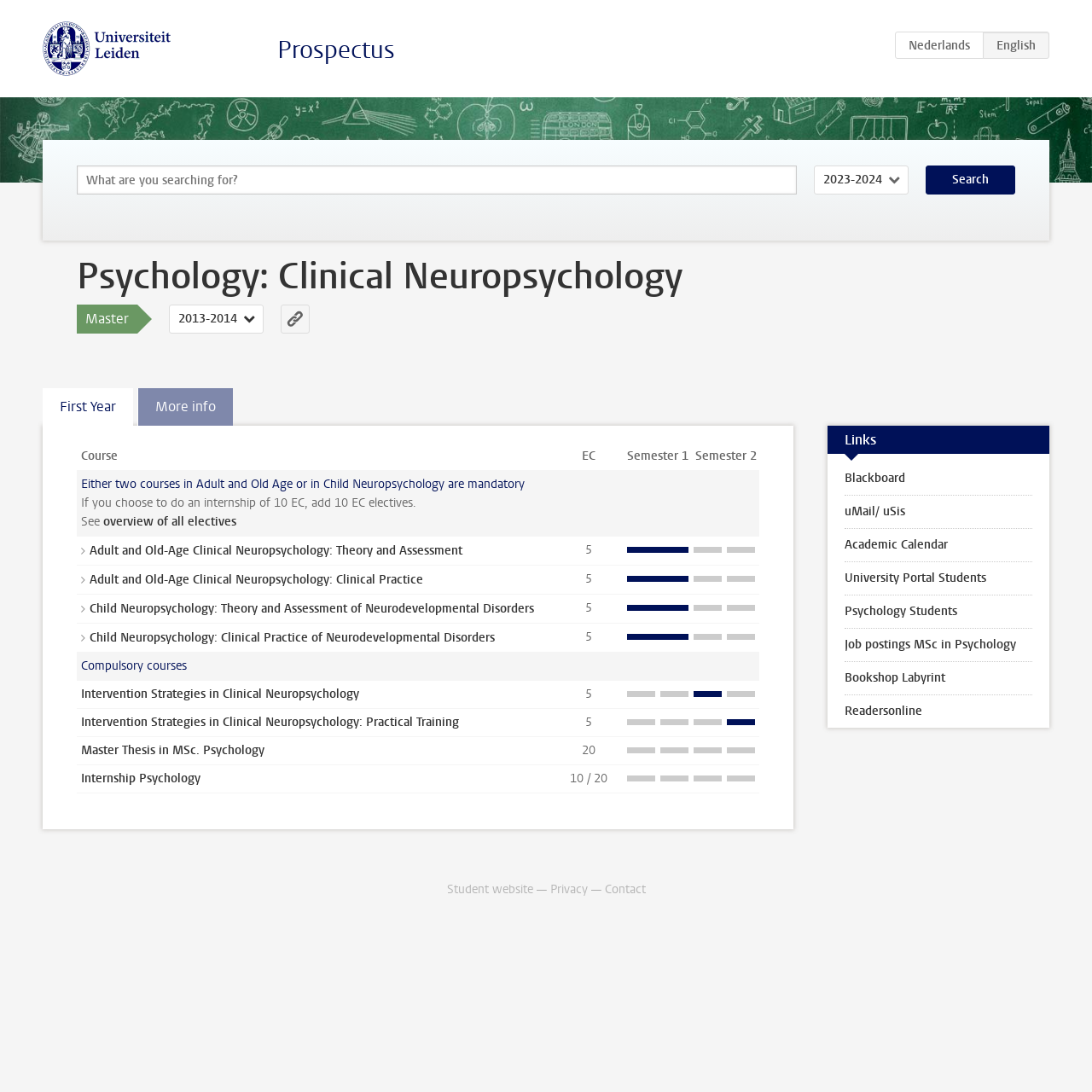Articulate a complete and detailed caption of the webpage elements.

The webpage is about the Master's program in Clinical Neuropsychology at Leiden University. At the top, there is a logo of the university and a link to the university's homepage. Below that, there is a search bar and a dropdown menu to select the academic year.

The main content of the page is divided into two sections. The first section has a heading "Psychology: Clinical Neuropsychology" and provides an overview of the program. It includes a link to more information about the program in the current academic year.

The second section is a table that lists the courses offered in the program. The table has four columns: Course, EC, Semester 1, and Semester 2. Each row represents a course, and the columns provide details about the course. Some courses have links to more information.

Below the table, there are several links to related resources, such as Blackboard, uMail/uSis, and the university's academic calendar.

On the right side of the page, there is a complementary section with links to various resources, including the university portal, psychology students' resources, job postings, and online bookshops.

At the bottom of the page, there is a link to the student website.